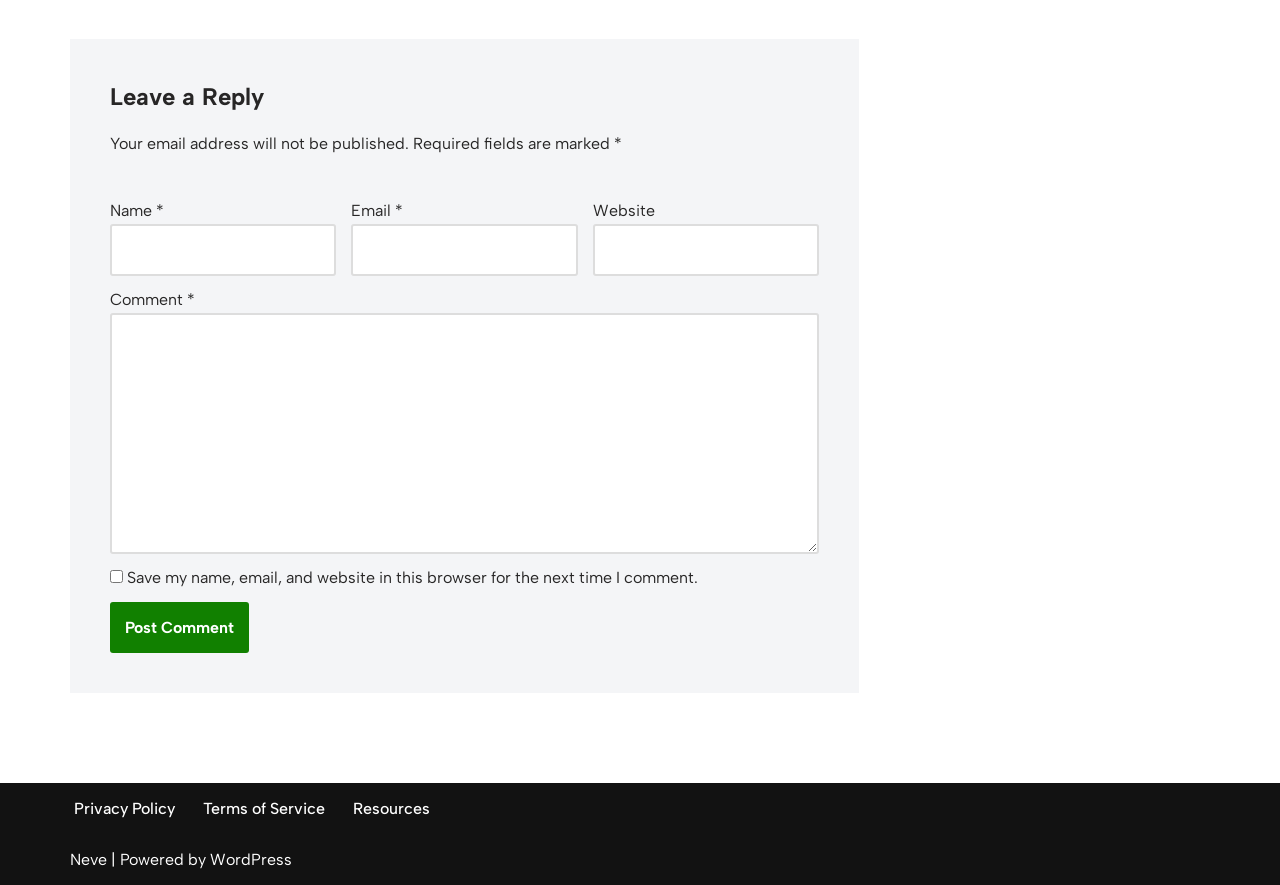Can you show the bounding box coordinates of the region to click on to complete the task described in the instruction: "Type your email"?

[0.274, 0.254, 0.451, 0.311]